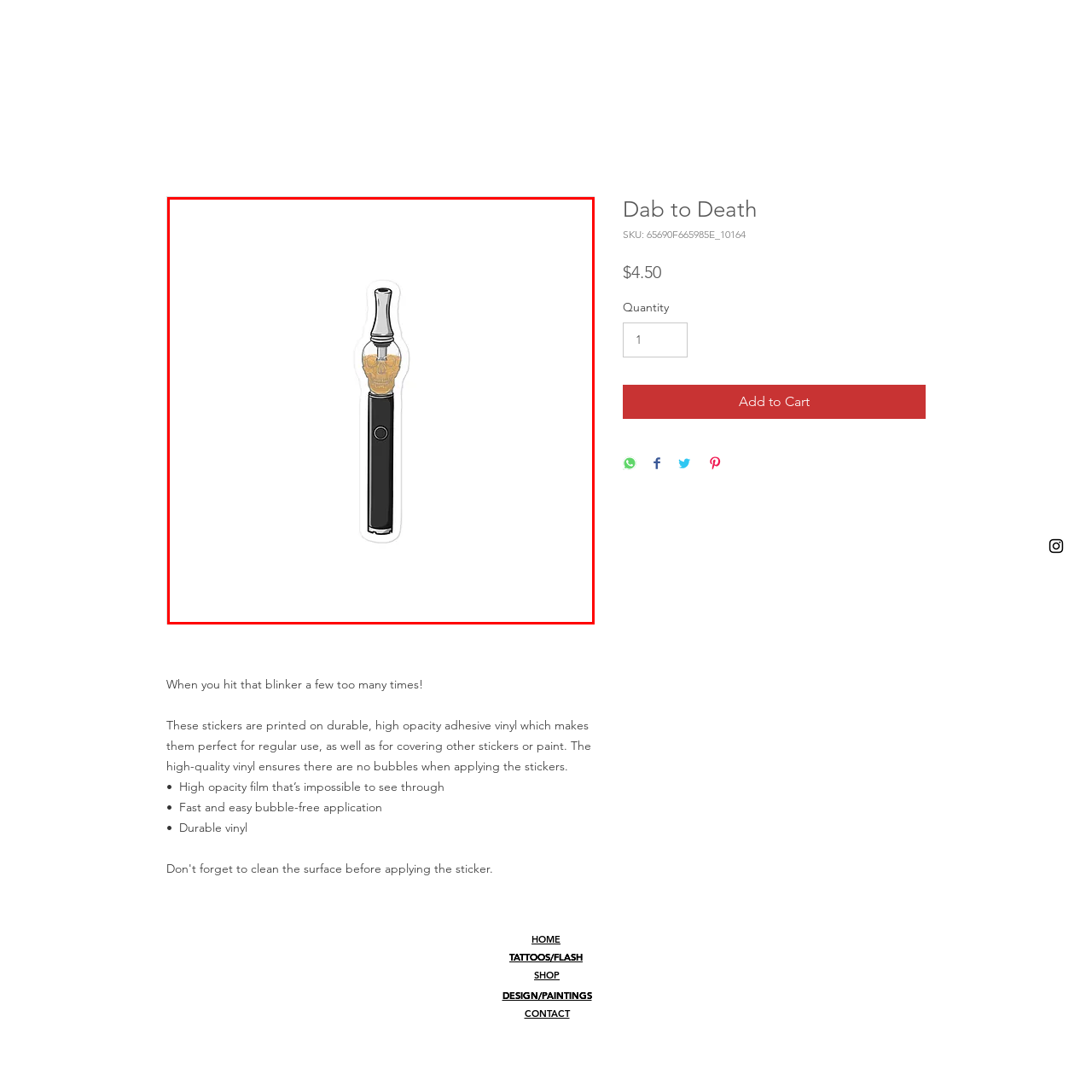What is the shape of the mouthpiece?
Carefully analyze the image within the red bounding box and give a comprehensive response to the question using details from the image.

The caption describes the mouthpiece as 'skull-shaped', which suggests that the mouthpiece has a unique design resembling a skull.